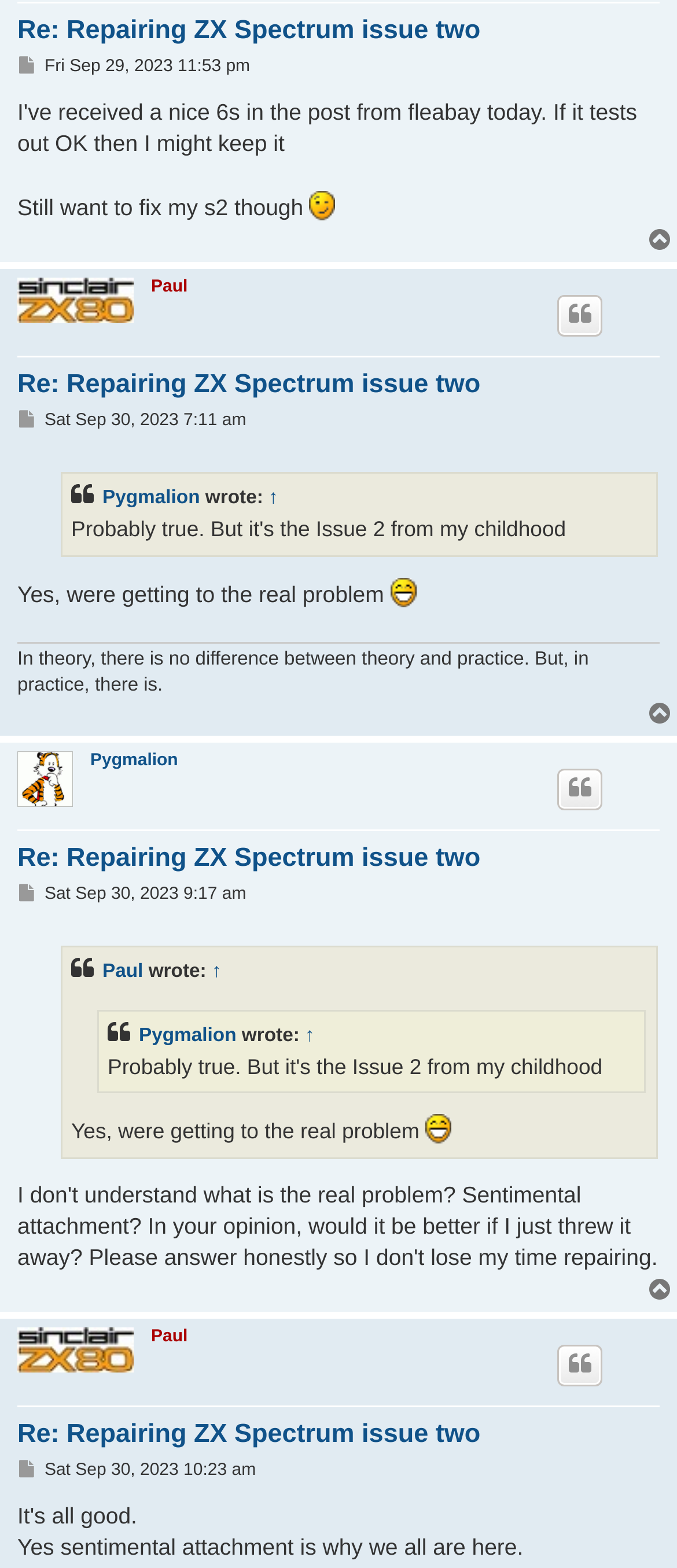Please identify the bounding box coordinates of the element I should click to complete this instruction: 'View May 2024'. The coordinates should be given as four float numbers between 0 and 1, like this: [left, top, right, bottom].

None